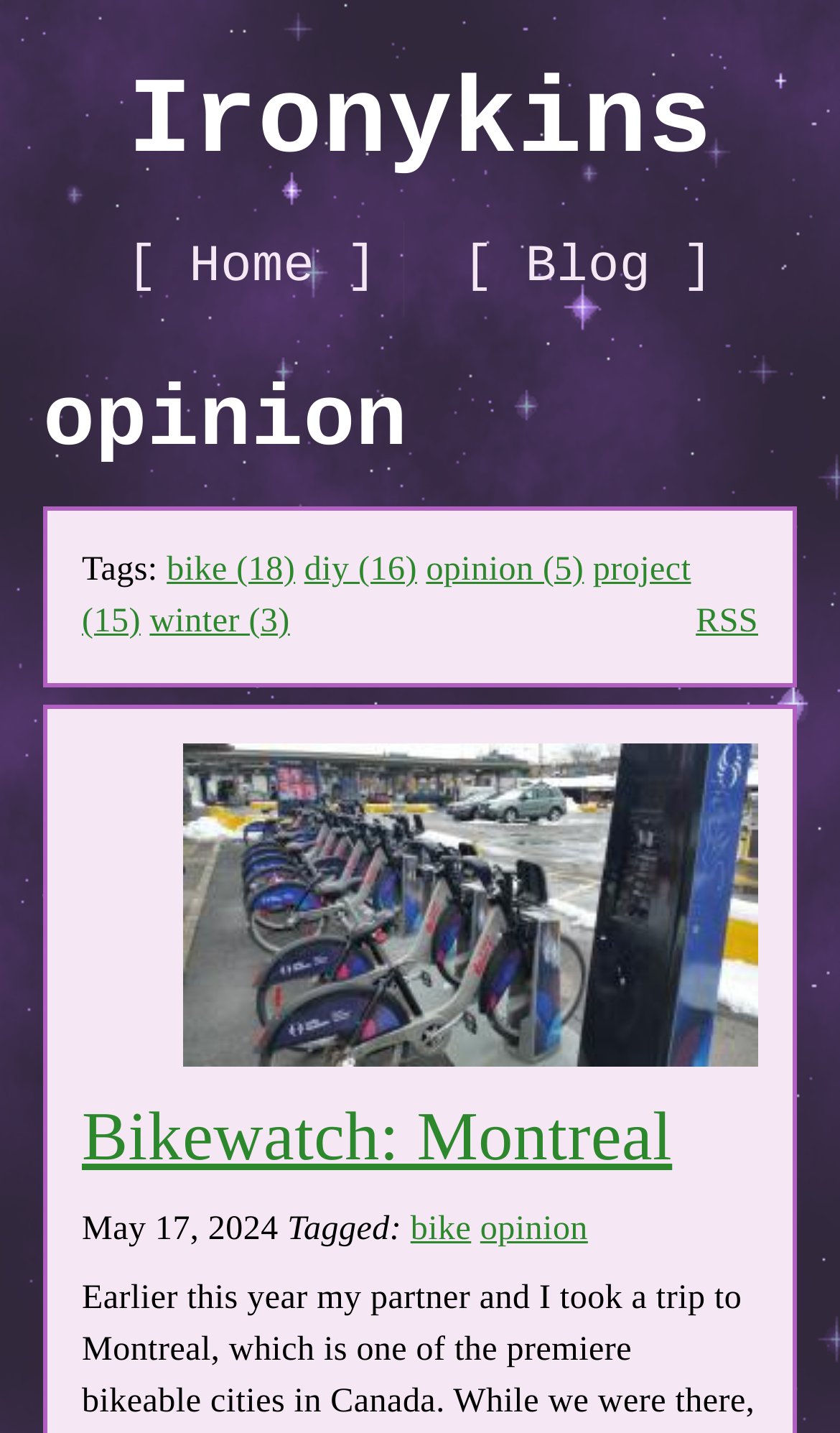Please locate the bounding box coordinates of the region I need to click to follow this instruction: "go to home page".

[0.12, 0.155, 0.483, 0.221]